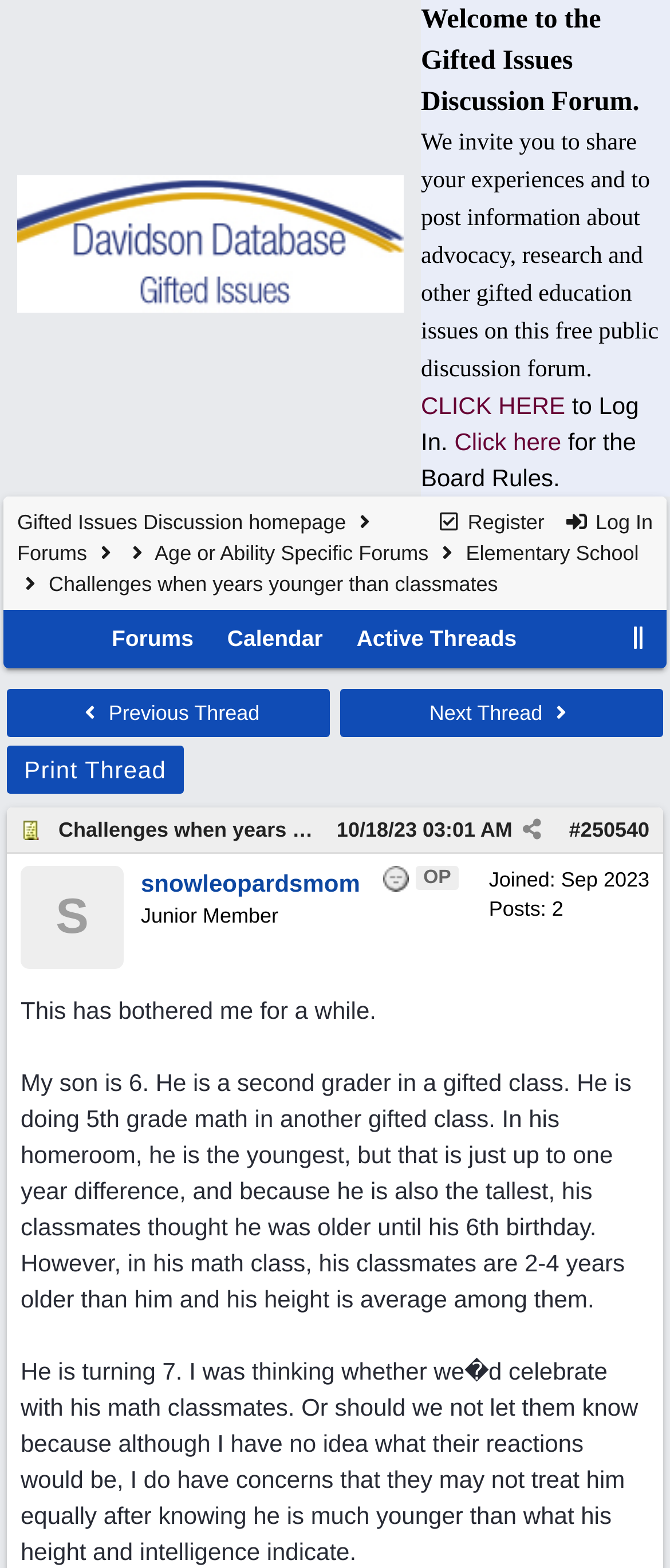What is the name of the forum?
Please analyze the image and answer the question with as much detail as possible.

I determined the answer by looking at the top-level layout table, which contains a layout table cell with the text 'Gifted Bulletin Board' and another cell with the text 'Welcome to the Gifted Issues Discussion Forum...'. This suggests that the forum is named 'Gifted Issues Discussion Forum'.